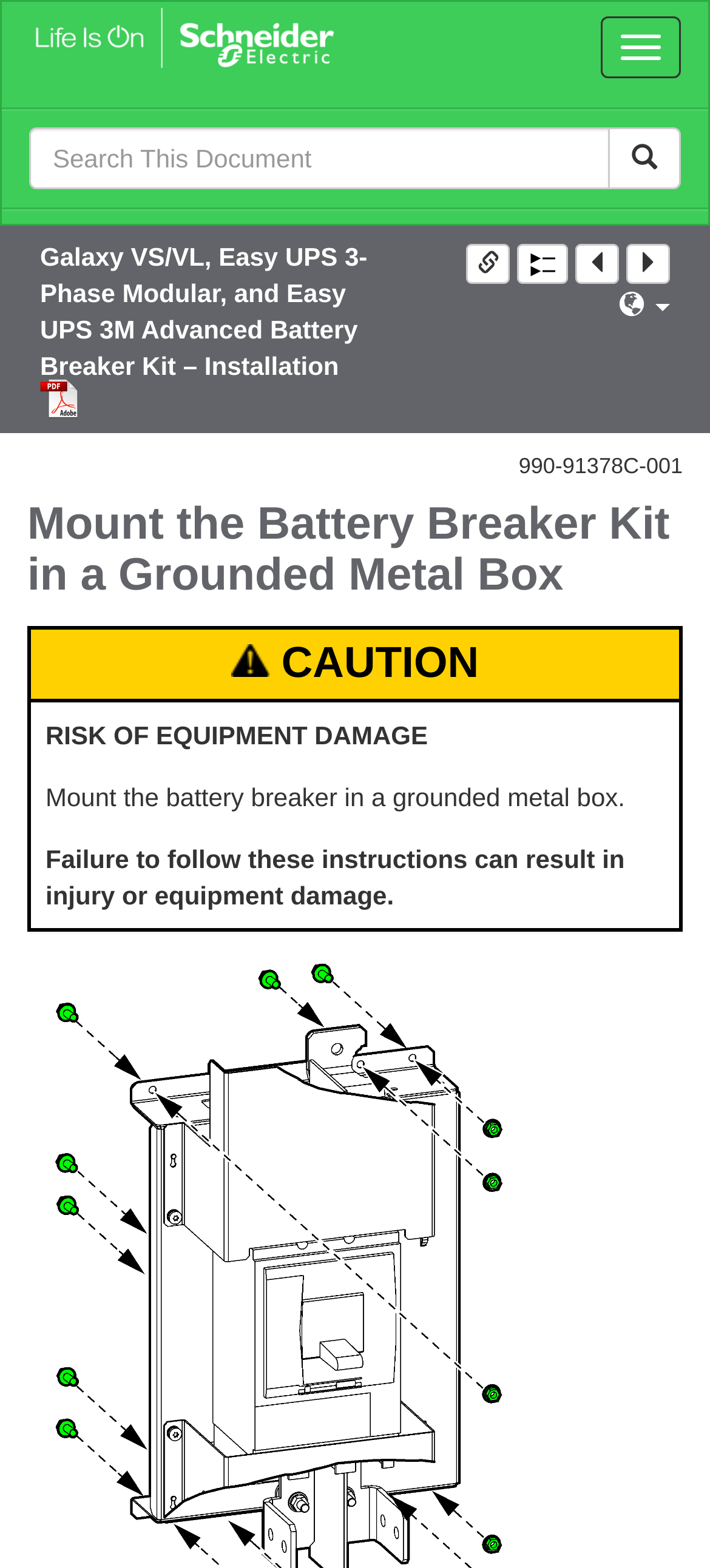Please give a concise answer to this question using a single word or phrase: 
What is the text on the top-left corner of the webpage?

Search Term